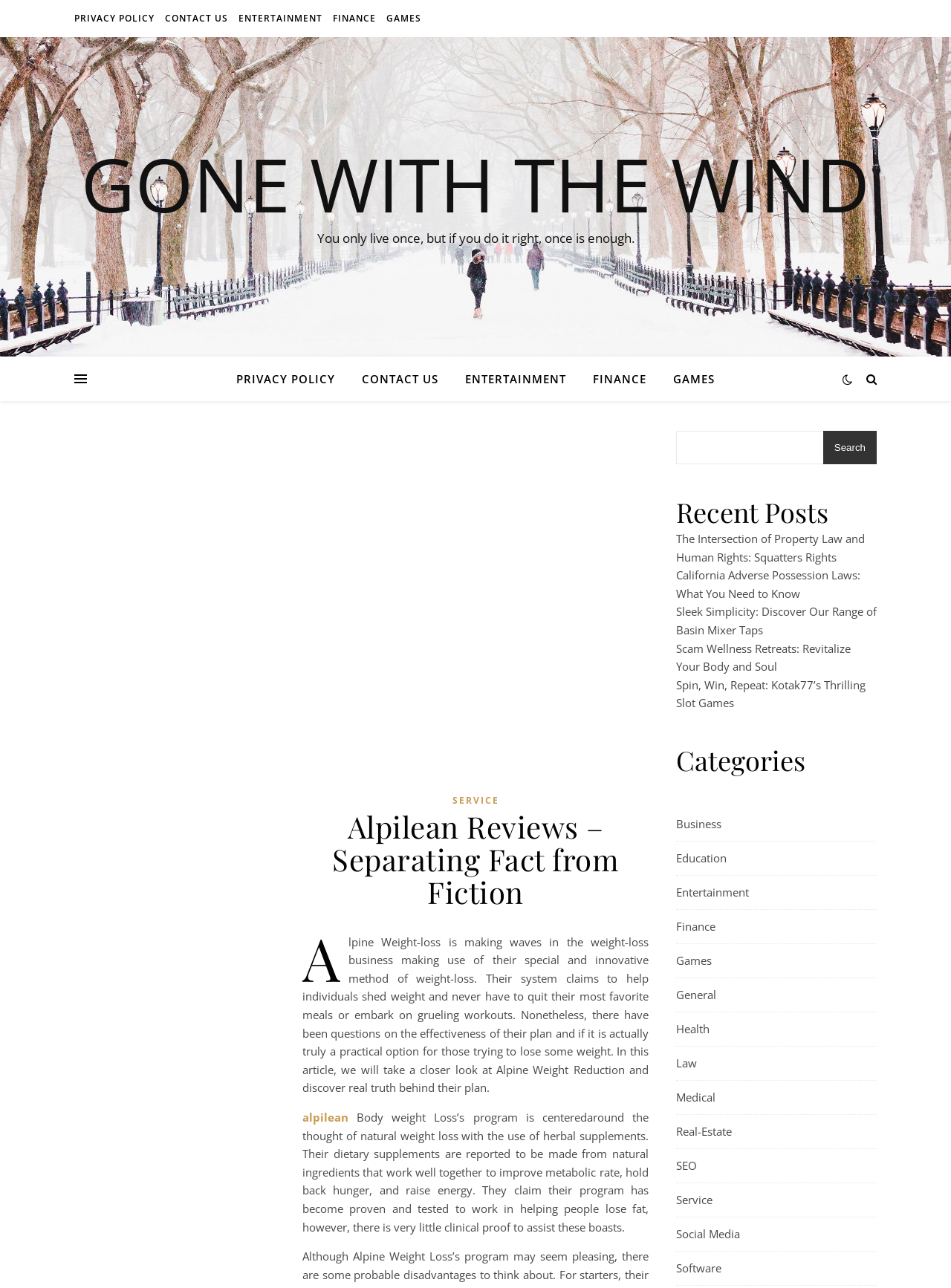Please provide the bounding box coordinates for the UI element as described: "Software". The coordinates must be four floats between 0 and 1, represented as [left, top, right, bottom].

[0.711, 0.972, 0.759, 0.998]